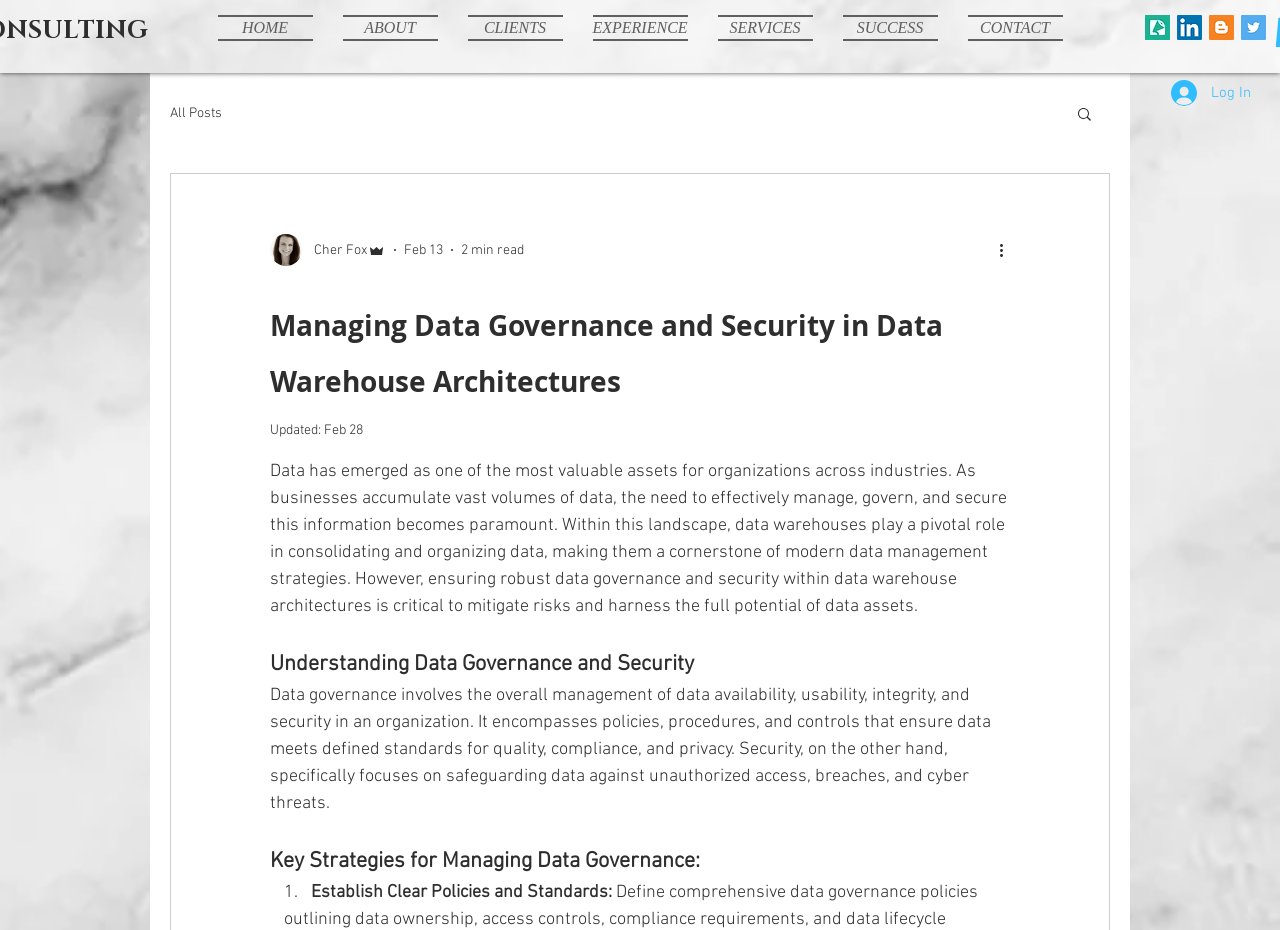Please determine the bounding box coordinates of the element to click on in order to accomplish the following task: "Visit the LinkedIn social media page". Ensure the coordinates are four float numbers ranging from 0 to 1, i.e., [left, top, right, bottom].

[0.92, 0.016, 0.939, 0.043]